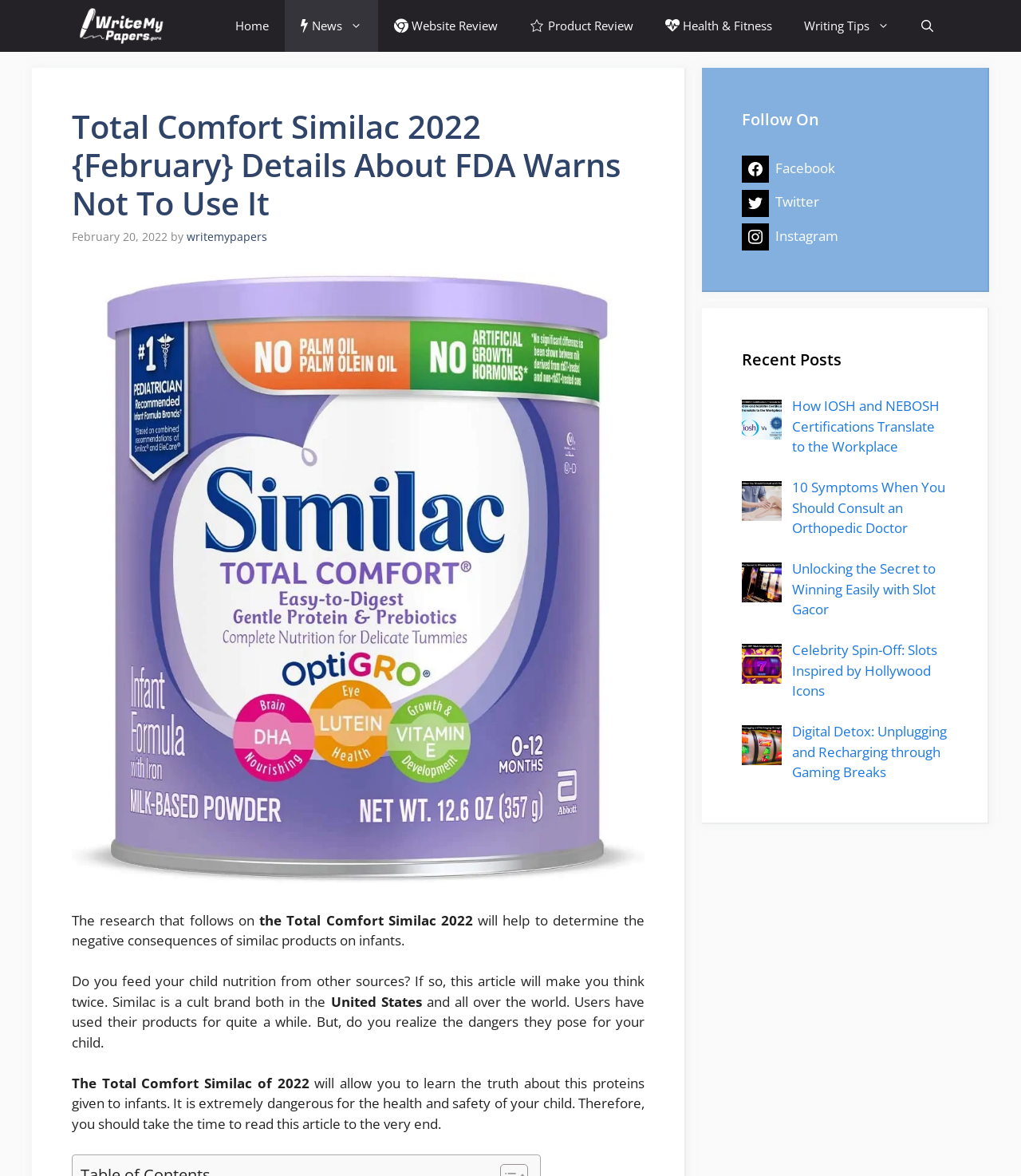Describe all significant elements and features of the webpage.

This webpage is about the Total Comfort Similac 2022 and its negative consequences on infants. At the top, there is a navigation bar with links to "Home", "News", "Website Review", "Product Review", "Health & Fitness", and "Writing Tips". Below the navigation bar, there is a header section with a title "Total Comfort Similac 2022 {February} Details About FDA Warns Not To Use It" and a timestamp "February 20, 2022". 

To the right of the header section, there is an image related to Total Comfort Similac 2022. Below the image, there are several paragraphs of text discussing the dangers of Similac products for infants. The text is divided into sections, with headings and subheadings, and includes questions and statements that encourage the reader to continue reading.

On the right side of the page, there are two sections: "Follow On" and "Recent Posts". The "Follow On" section has links to social media platforms such as Facebook, Twitter, and Instagram. The "Recent Posts" section lists several articles with links and images, including "How IOSH and NEBOSH Certifications Translate to the Workplace", "10 Symptoms When You Should Consult an Orthopedic Doctor", "Unlocking the Secret to Winning Easily with Slot Gacor", "Celebrity Spin-Off", and "Digital Detox".